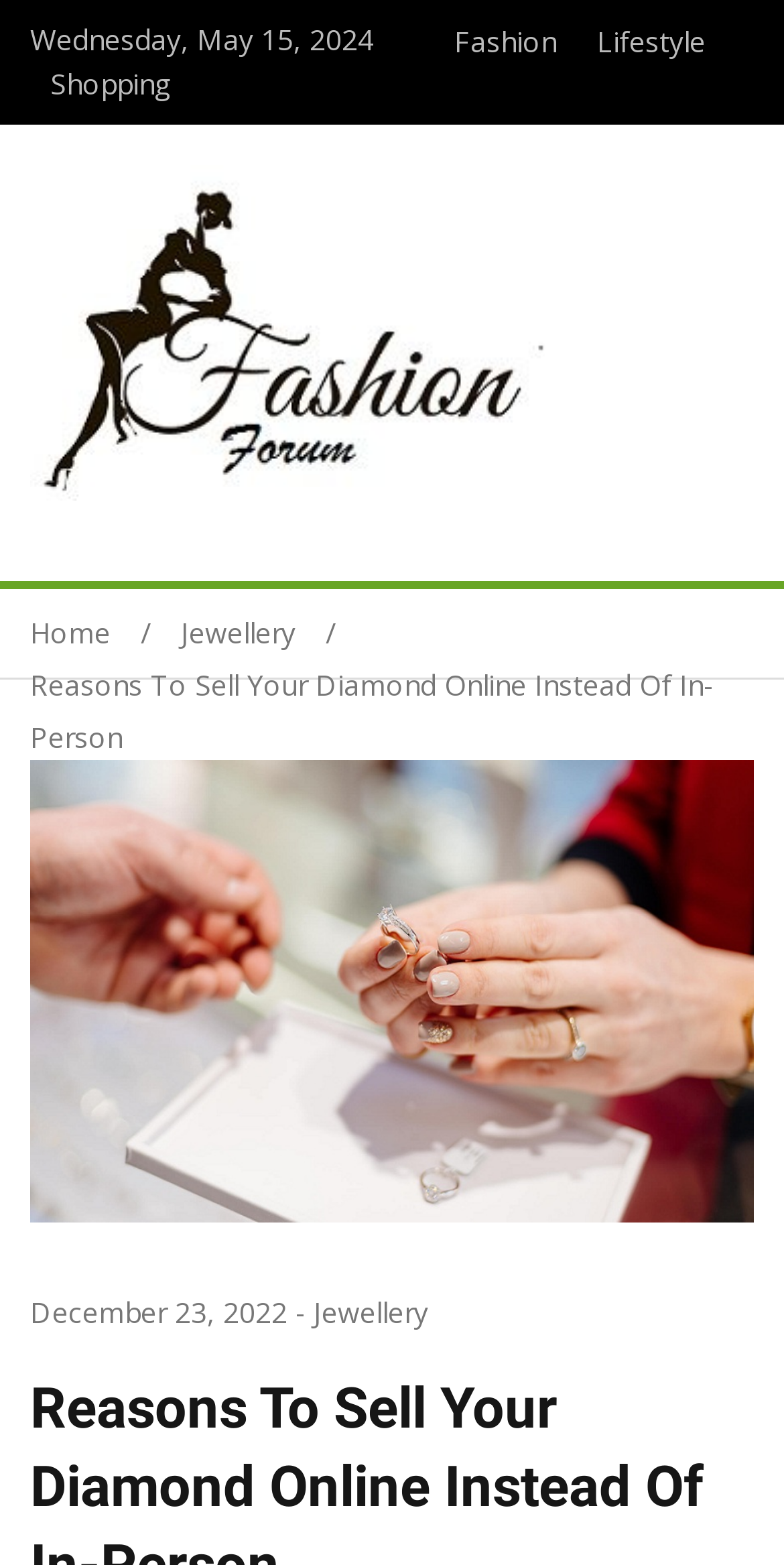What is the date of the latest article?
Please respond to the question with a detailed and well-explained answer.

I found the date of the latest article by looking at the link 'December 23, 2022' which is located below the image 'Sell Your Diamond Online' and above the text 'Reasons To Sell Your Diamond Online Instead Of In-Person'.